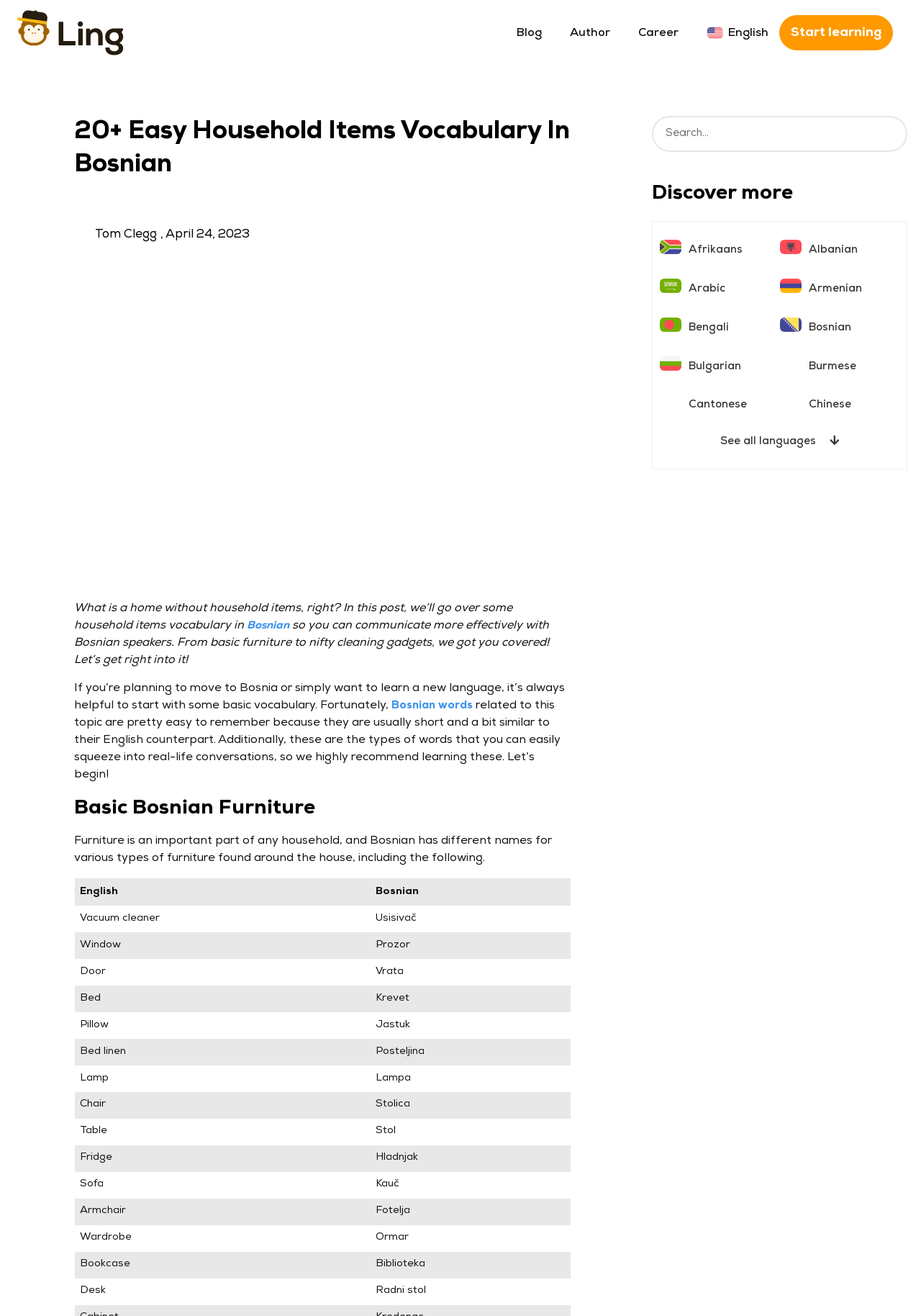Specify the bounding box coordinates of the element's area that should be clicked to execute the given instruction: "Click on the 'Bosnian' link". The coordinates should be four float numbers between 0 and 1, i.e., [left, top, right, bottom].

[0.268, 0.472, 0.314, 0.48]